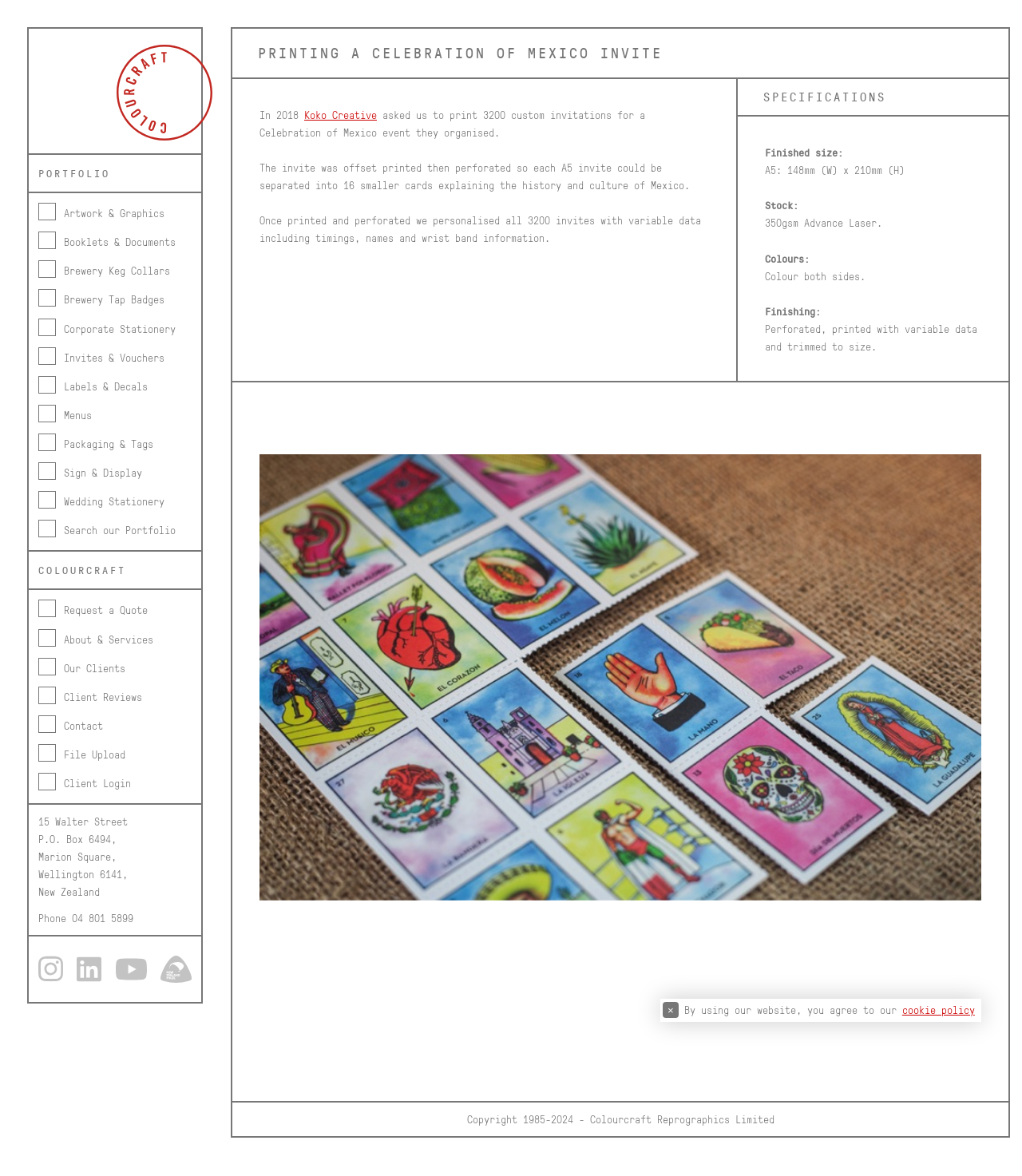Determine the bounding box coordinates of the section to be clicked to follow the instruction: "Request a Quote". The coordinates should be given as four float numbers between 0 and 1, formatted as [left, top, right, bottom].

[0.062, 0.513, 0.145, 0.525]